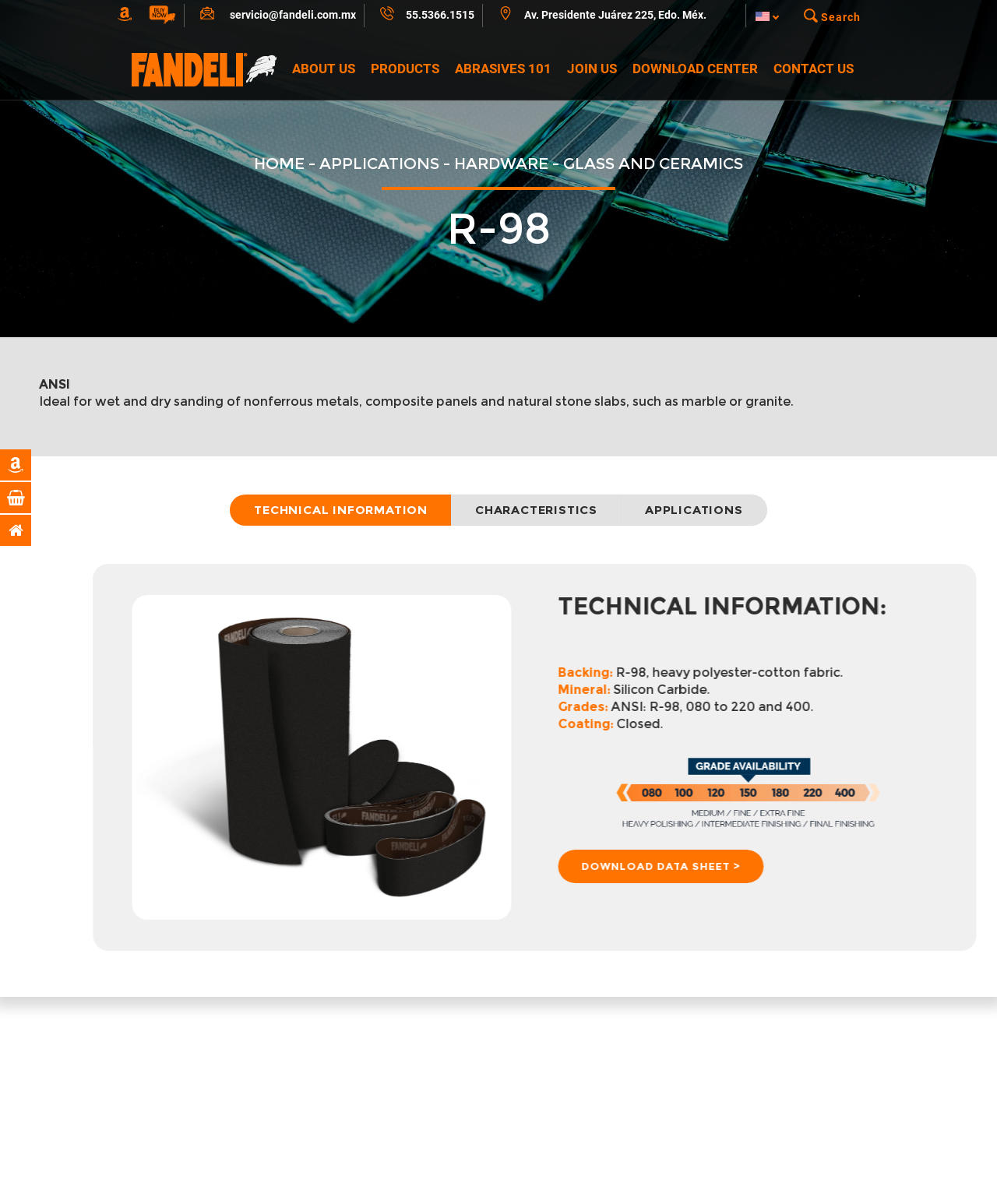What is the purpose of the R-98 product?
Based on the visual, give a brief answer using one word or a short phrase.

Polishing and smoothing metals